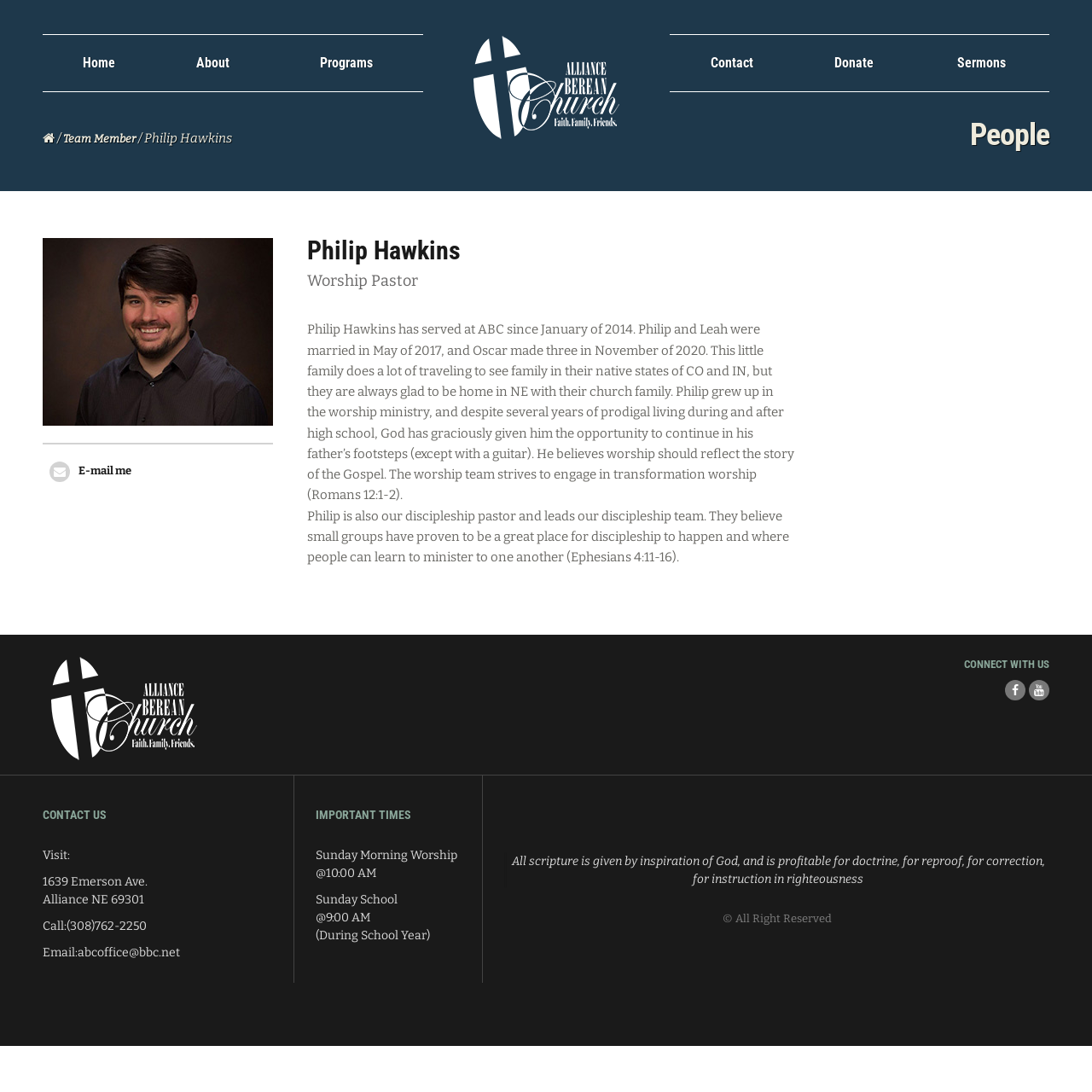Given the description Donate, predict the bounding box coordinates of the UI element. Ensure the coordinates are in the format (top-left x, top-left y, bottom-right x, bottom-right y) and all values are between 0 and 1.

[0.727, 0.032, 0.836, 0.083]